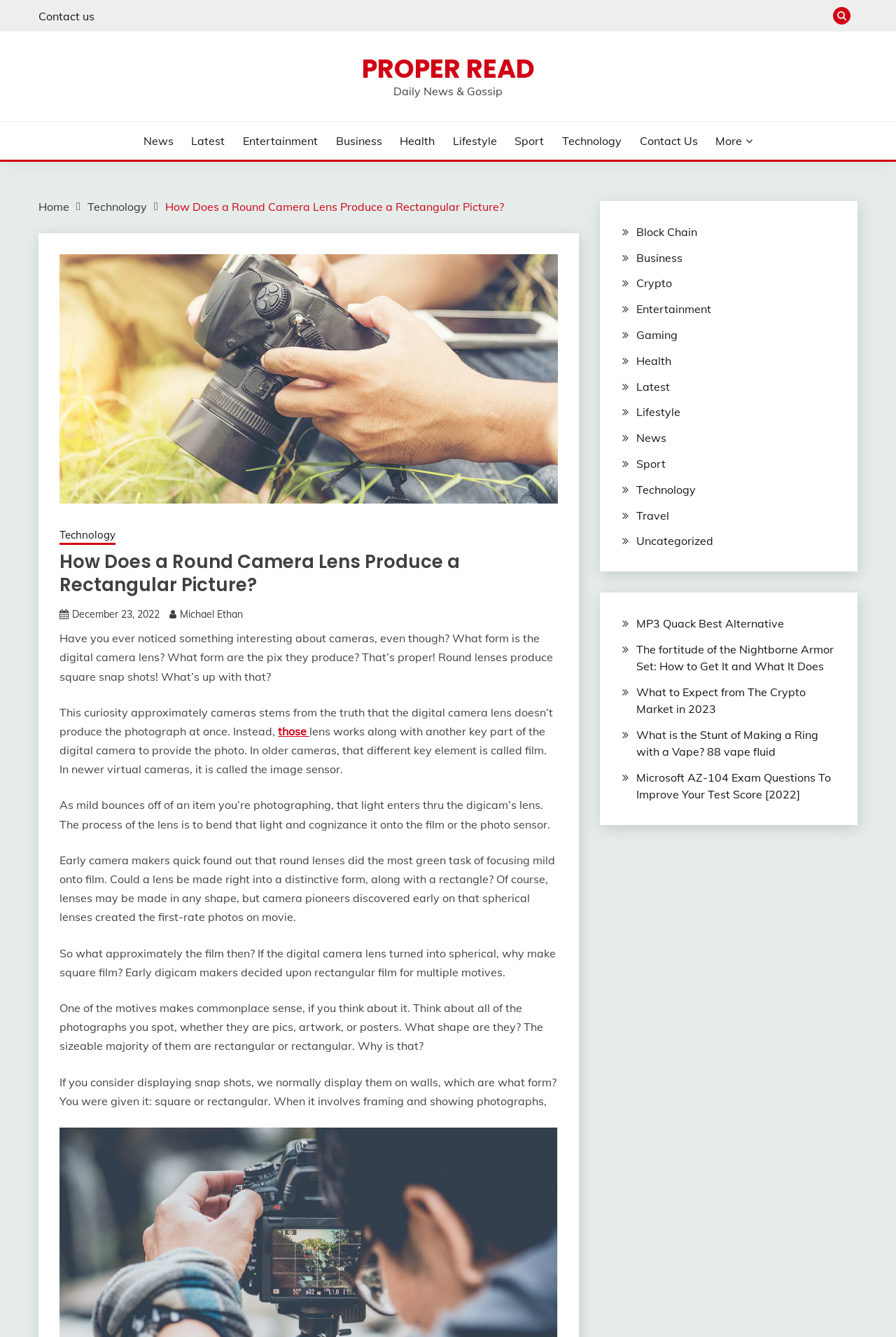Please provide the bounding box coordinates for the element that needs to be clicked to perform the following instruction: "Click on 'Contact us'". The coordinates should be given as four float numbers between 0 and 1, i.e., [left, top, right, bottom].

[0.043, 0.007, 0.105, 0.017]